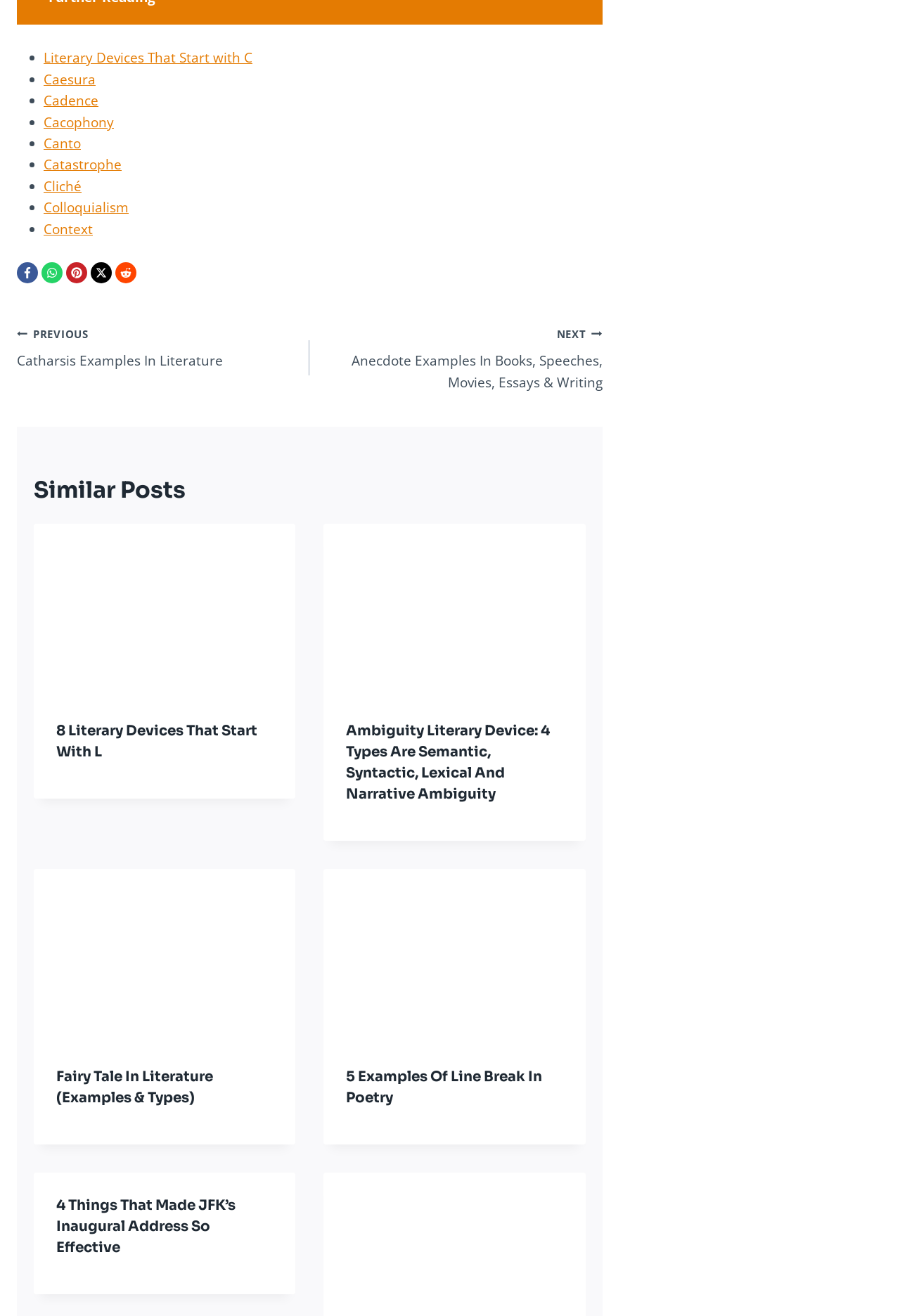Identify the bounding box coordinates of the clickable region necessary to fulfill the following instruction: "Click on the link '8 Literary Devices that Start with L'". The bounding box coordinates should be four float numbers between 0 and 1, i.e., [left, top, right, bottom].

[0.038, 0.398, 0.328, 0.531]